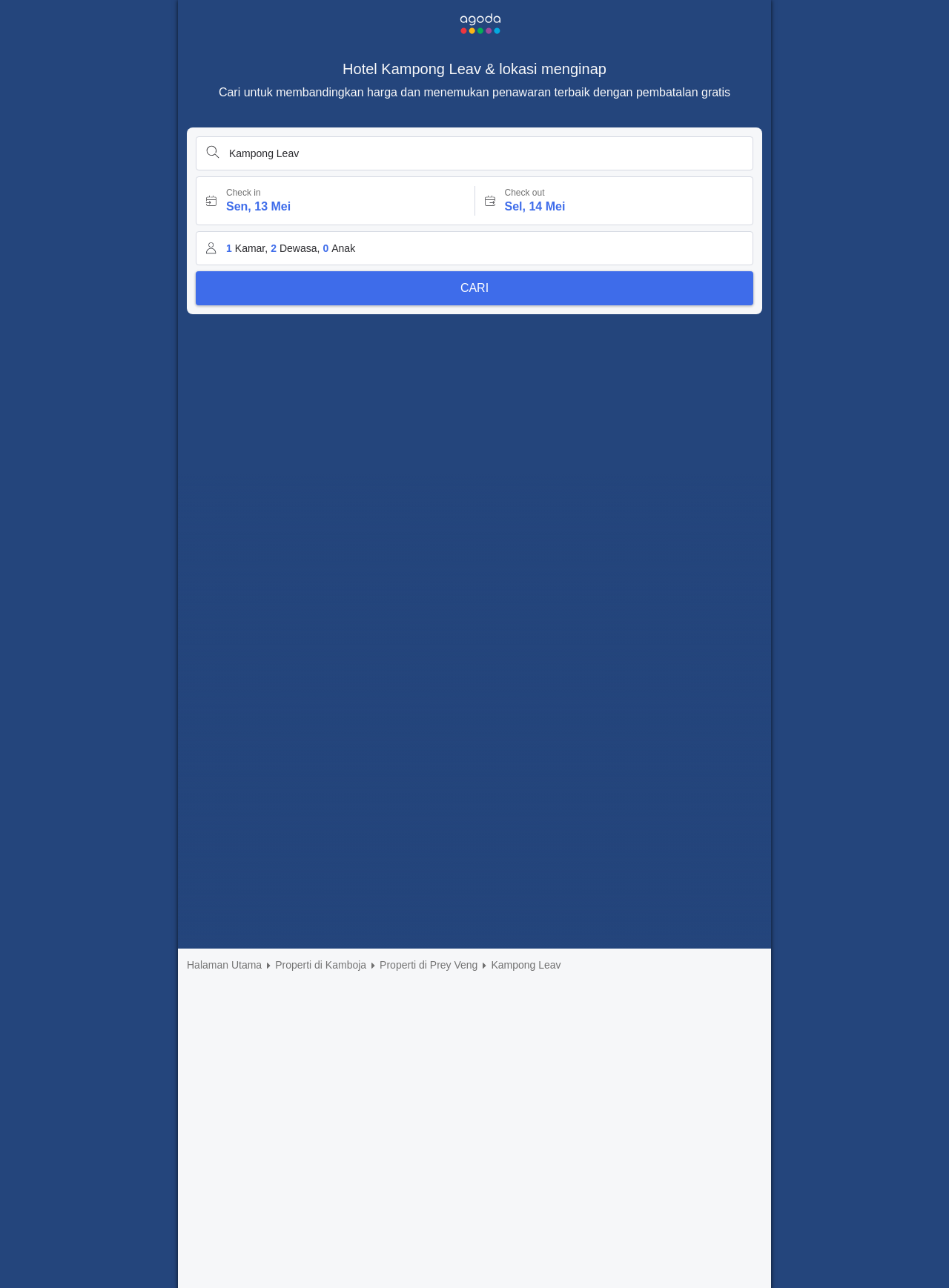Identify the bounding box coordinates of the section to be clicked to complete the task described by the following instruction: "Check in and out dates". The coordinates should be four float numbers between 0 and 1, formatted as [left, top, right, bottom].

[0.207, 0.138, 0.793, 0.174]